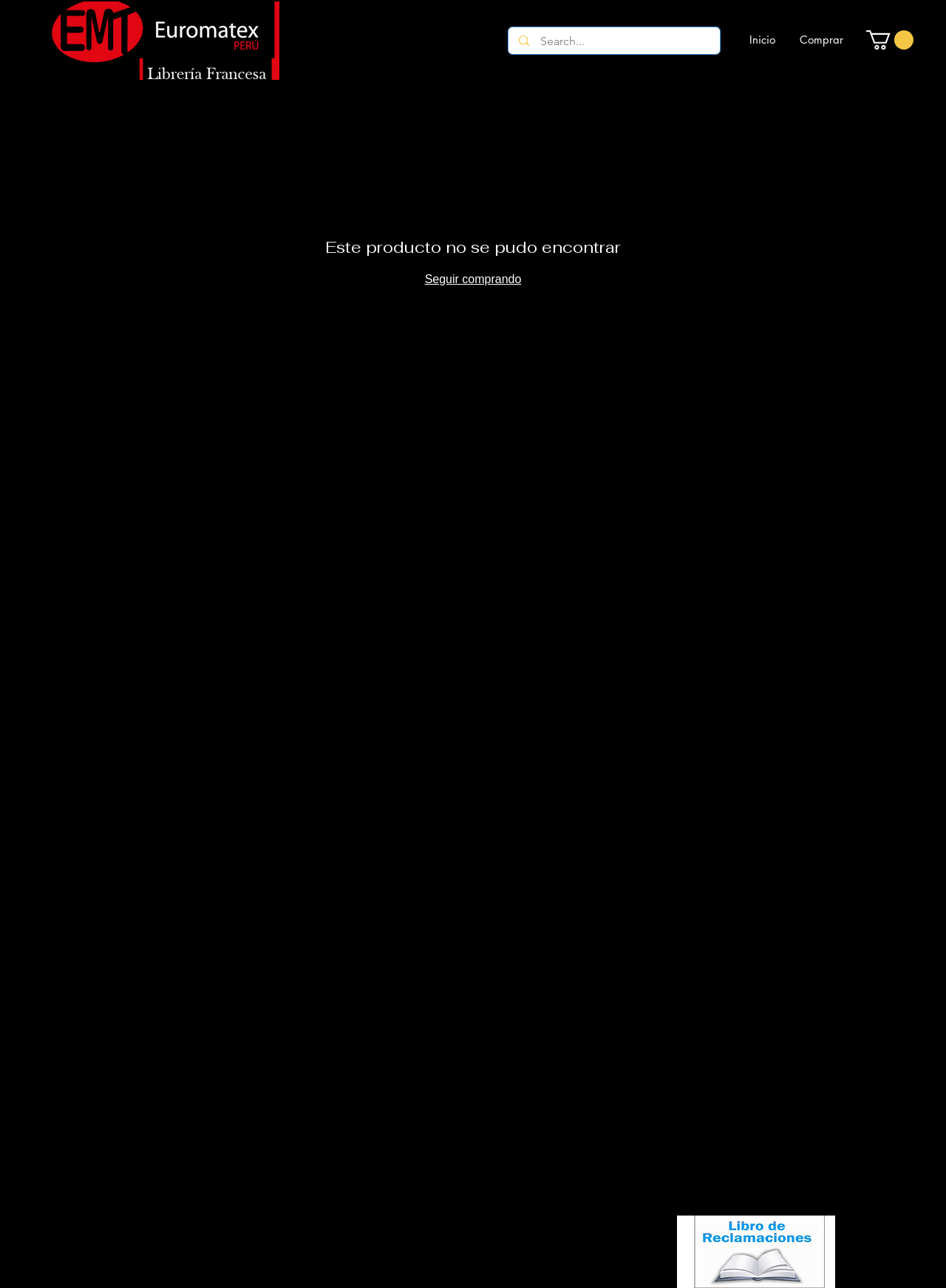Provide the bounding box coordinates for the UI element that is described as: "aria-label="Instagram"".

[0.236, 0.948, 0.266, 0.971]